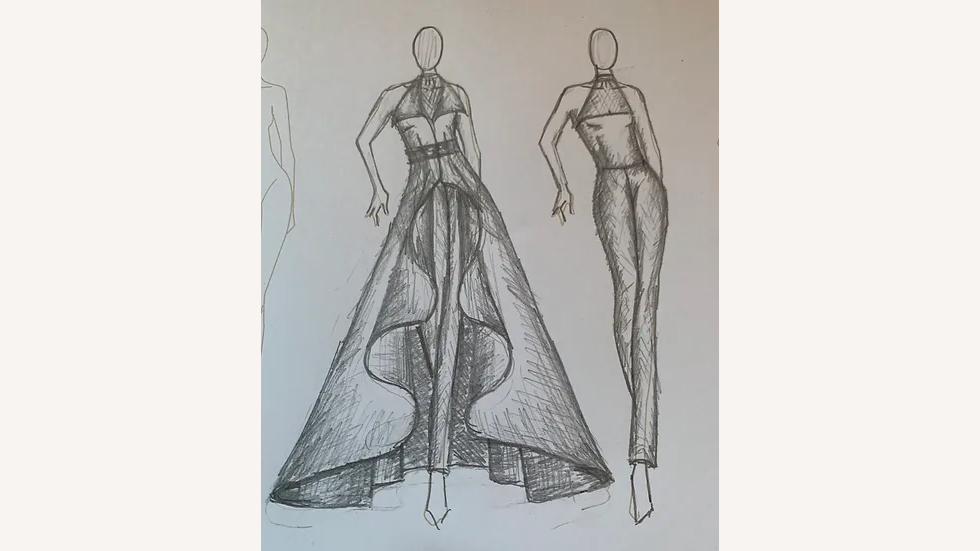Please answer the following question using a single word or phrase: What style of fashion does the image embody?

Haute couture